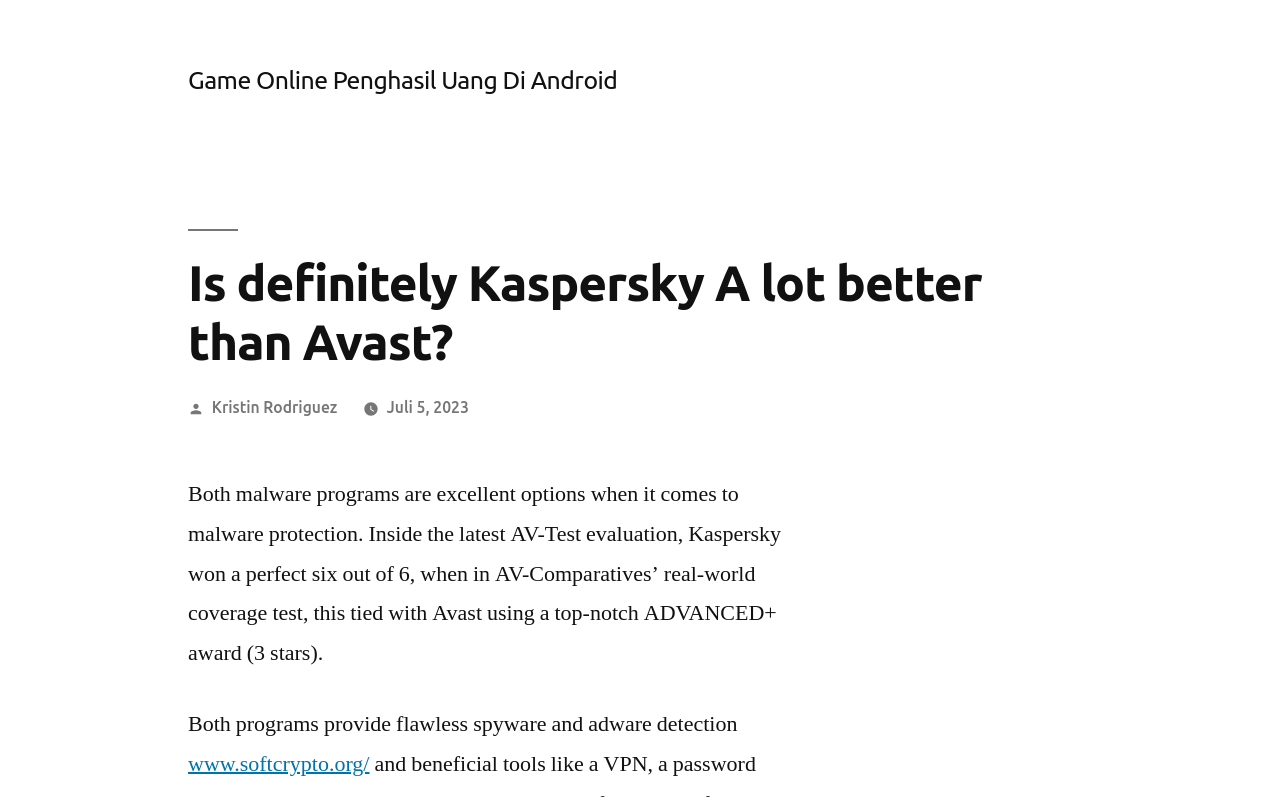Bounding box coordinates are specified in the format (top-left x, top-left y, bottom-right x, bottom-right y). All values are floating point numbers bounded between 0 and 1. Please provide the bounding box coordinate of the region this sentence describes: www.softcrypto.org/

[0.147, 0.941, 0.289, 0.976]